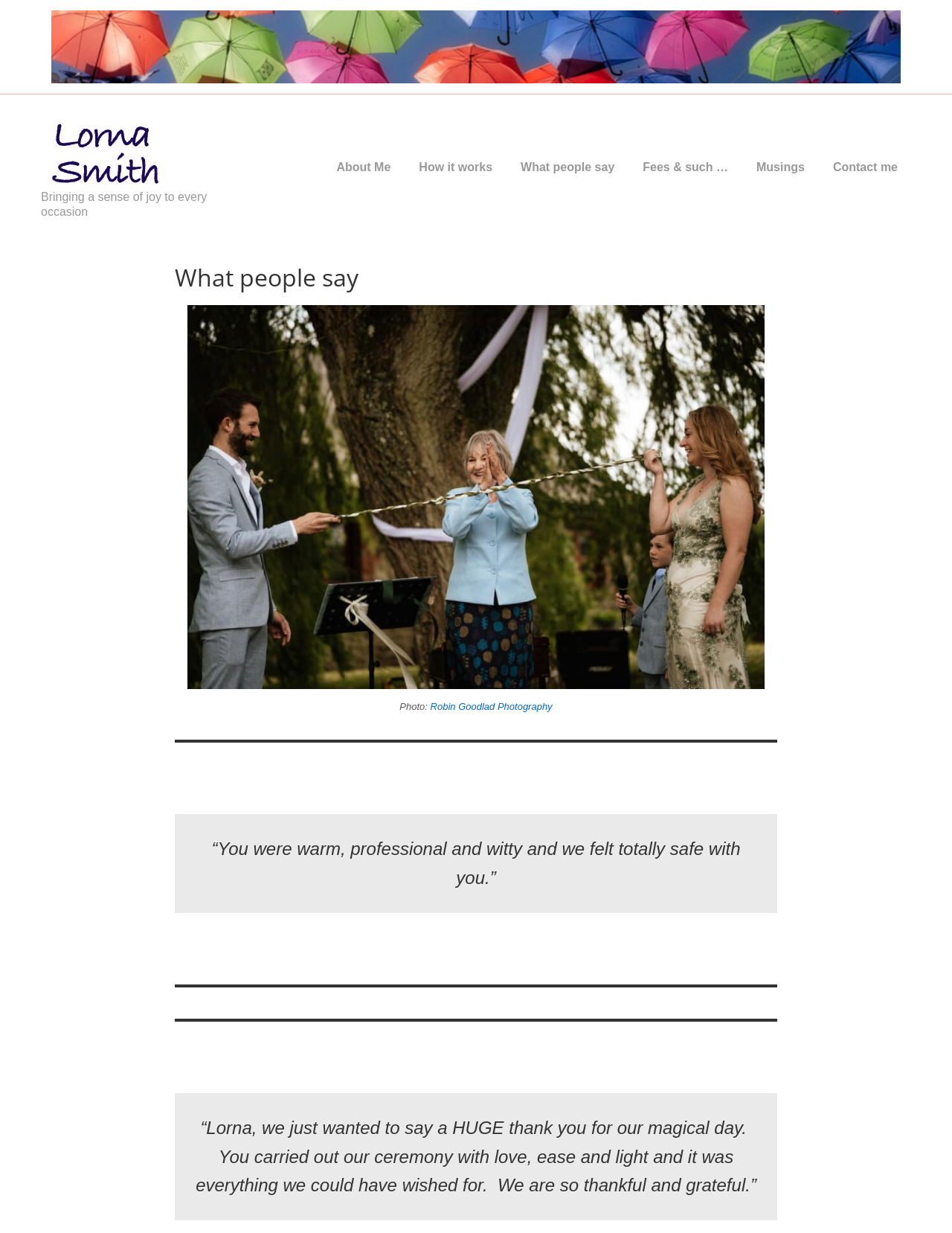Identify the bounding box coordinates of the part that should be clicked to carry out this instruction: "Read the first testimonial quote".

[0.222, 0.68, 0.778, 0.72]